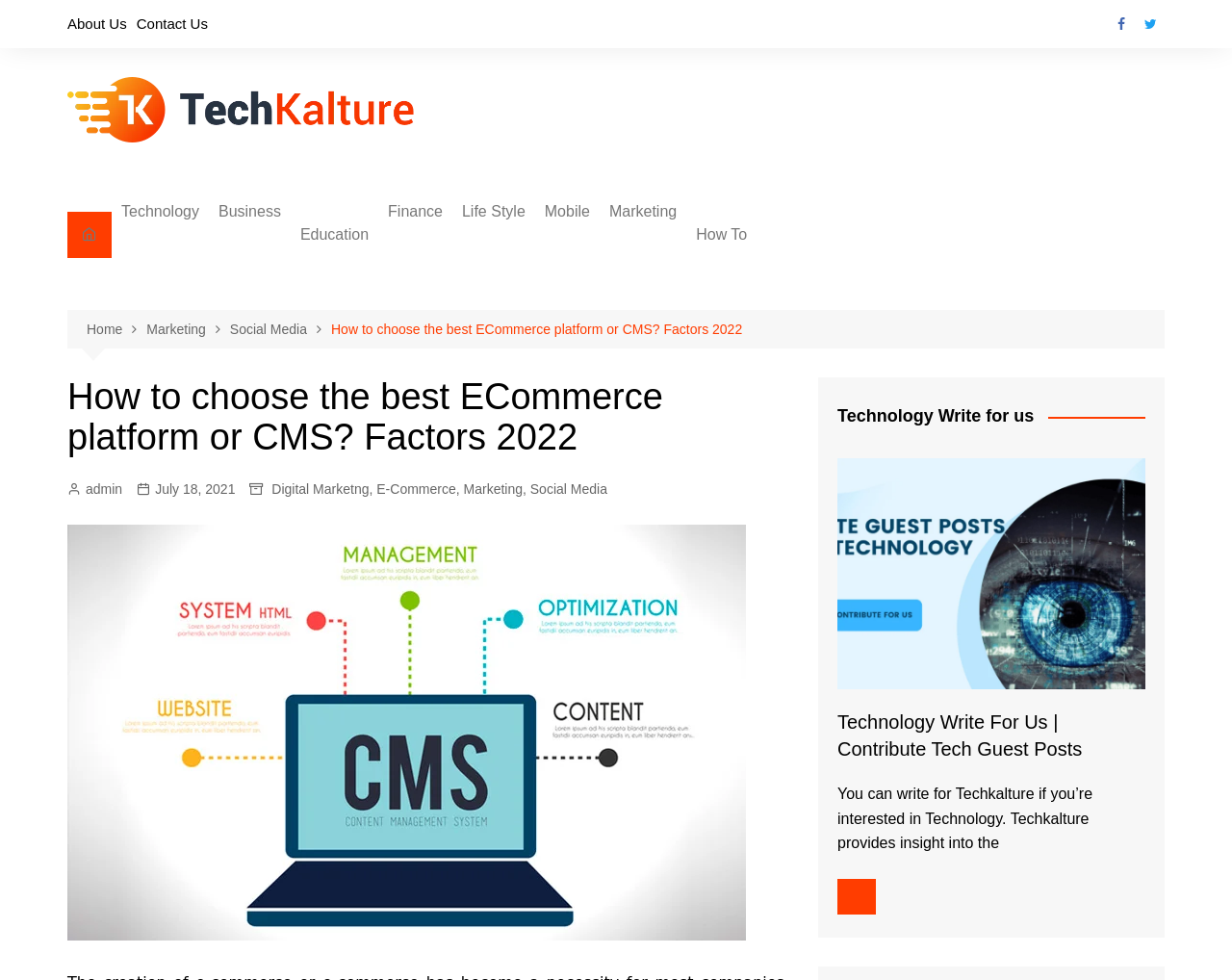Respond concisely with one word or phrase to the following query:
What is the purpose of the 'Write for us' section?

To contribute tech guest posts